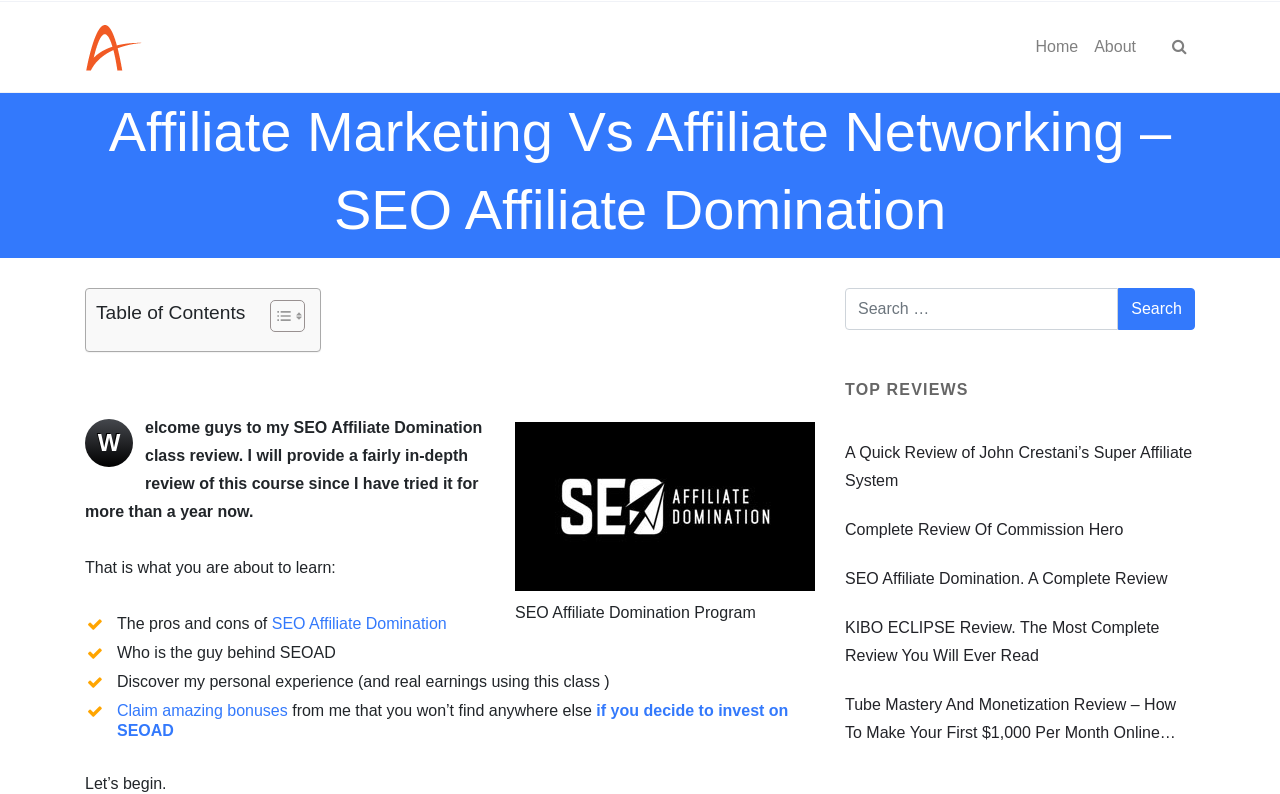Locate the bounding box coordinates of the UI element described by: "aria-label="Toggle Table of Content"". Provide the coordinates as four float numbers between 0 and 1, formatted as [left, top, right, bottom].

[0.199, 0.376, 0.235, 0.429]